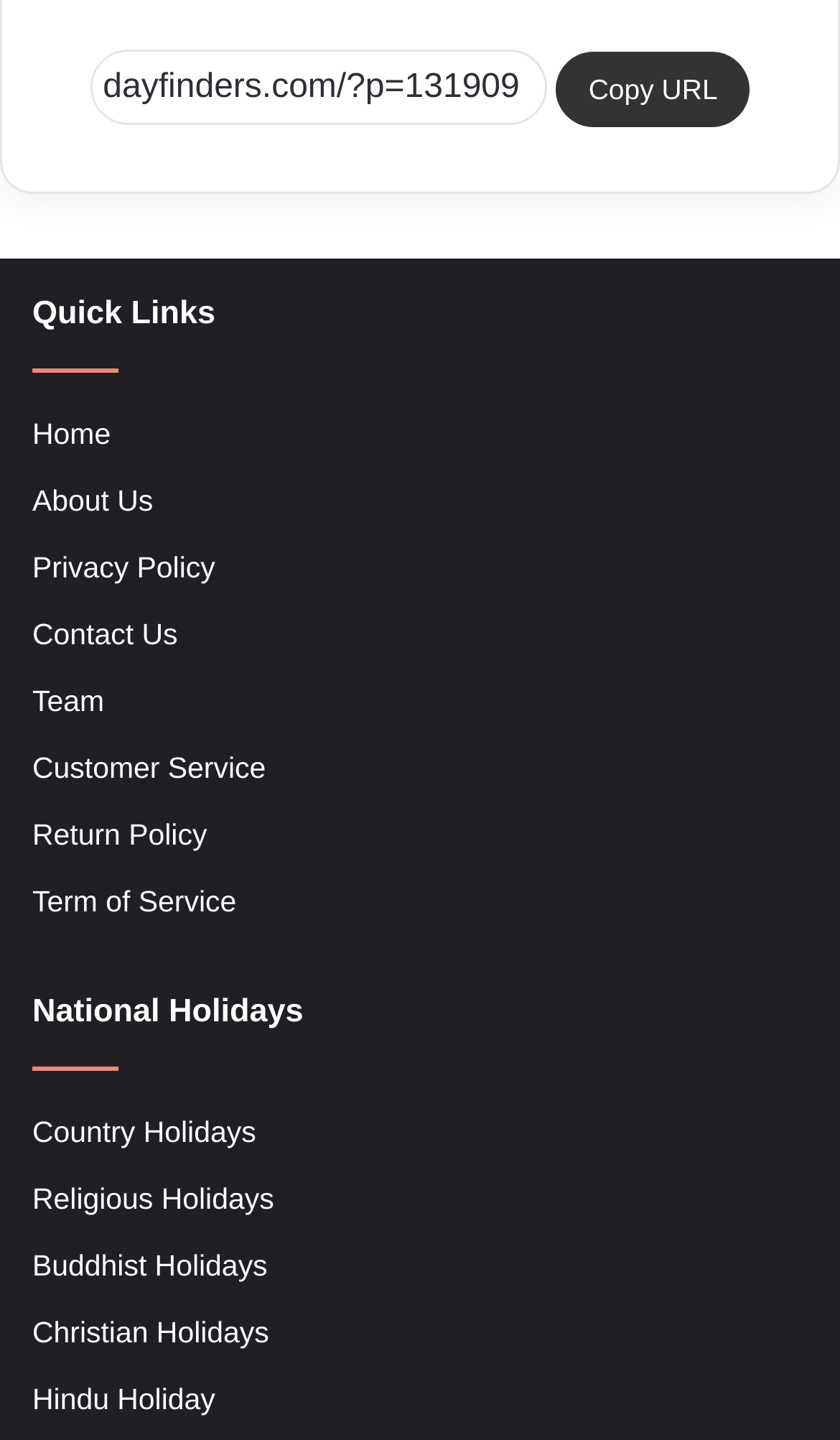Locate the bounding box coordinates of the segment that needs to be clicked to meet this instruction: "copy the URL".

[0.662, 0.035, 0.893, 0.088]